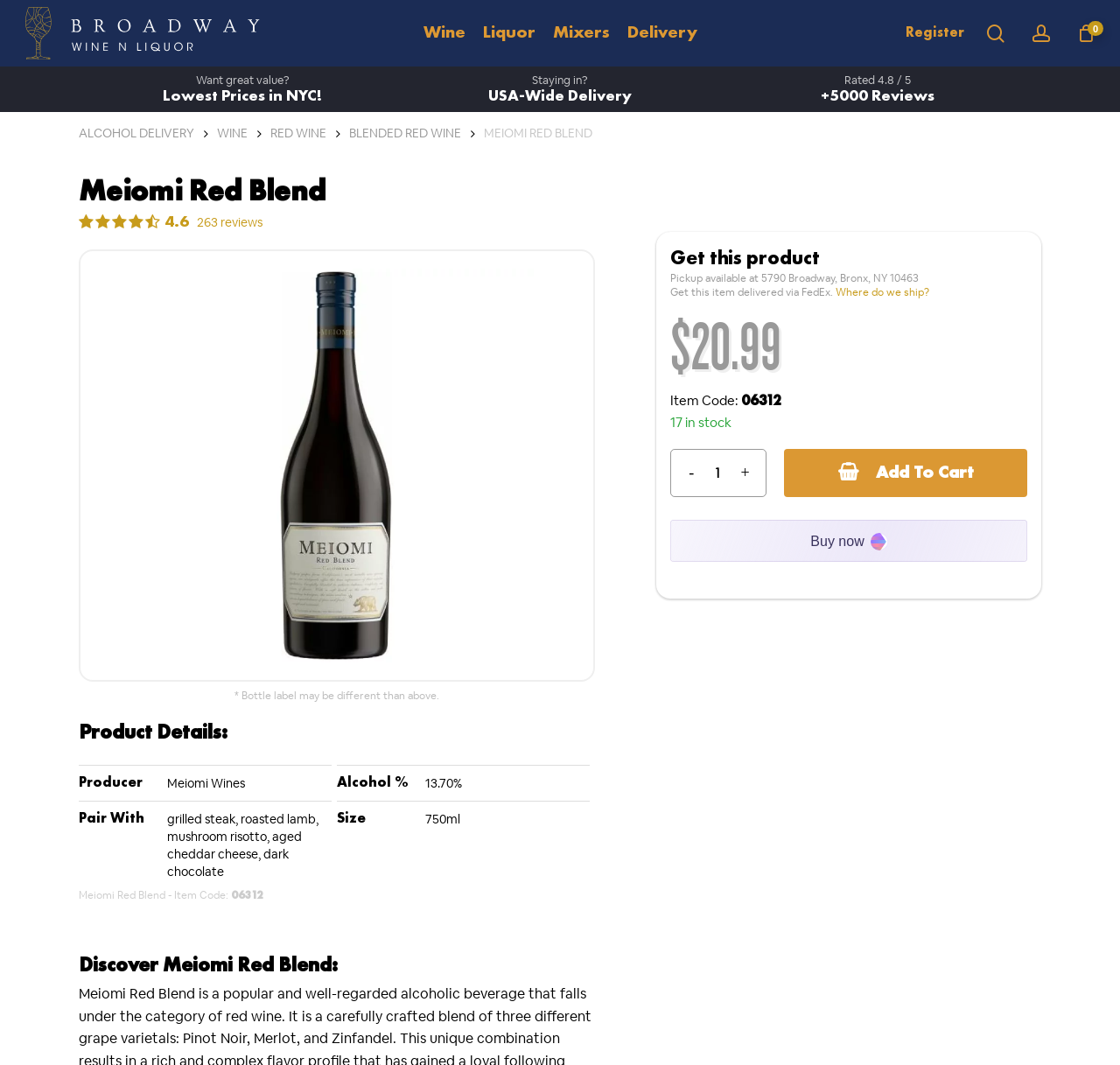Could you determine the bounding box coordinates of the clickable element to complete the instruction: "View Cart"? Provide the coordinates as four float numbers between 0 and 1, i.e., [left, top, right, bottom].

[0.961, 0.022, 0.978, 0.04]